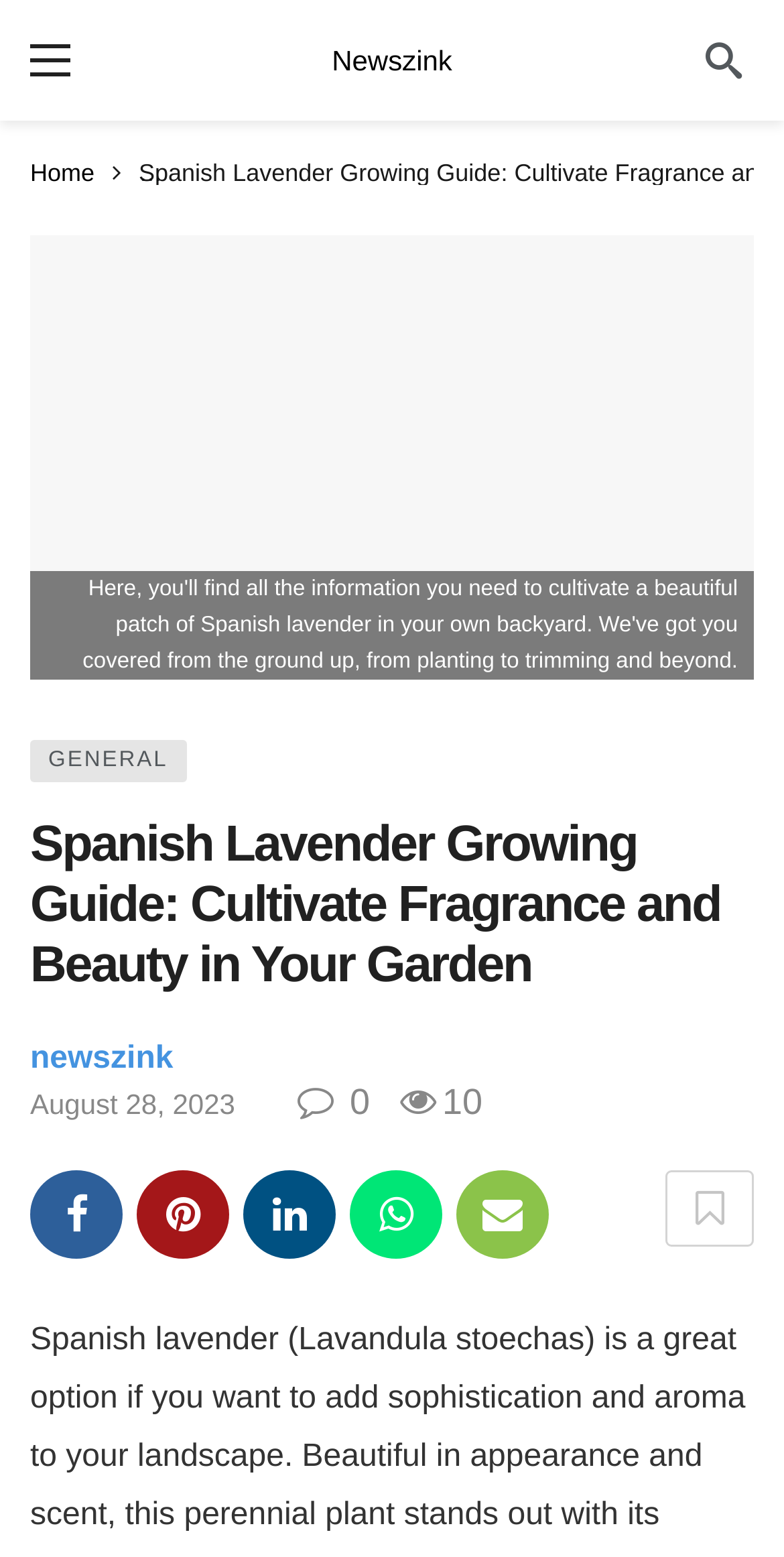How many links are in the navigation breadcrumbs?
Please look at the screenshot and answer in one word or a short phrase.

1